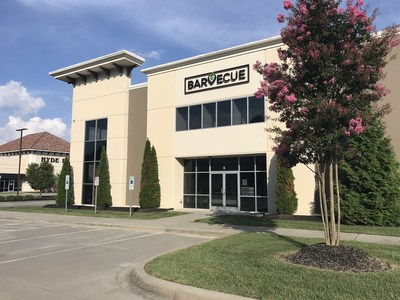What type of environment does the facility provide?
Use the information from the image to give a detailed answer to the question.

The facility provides a positive and healthy environment for its employees, which is reflected in the modern and welcoming atmosphere of the building.